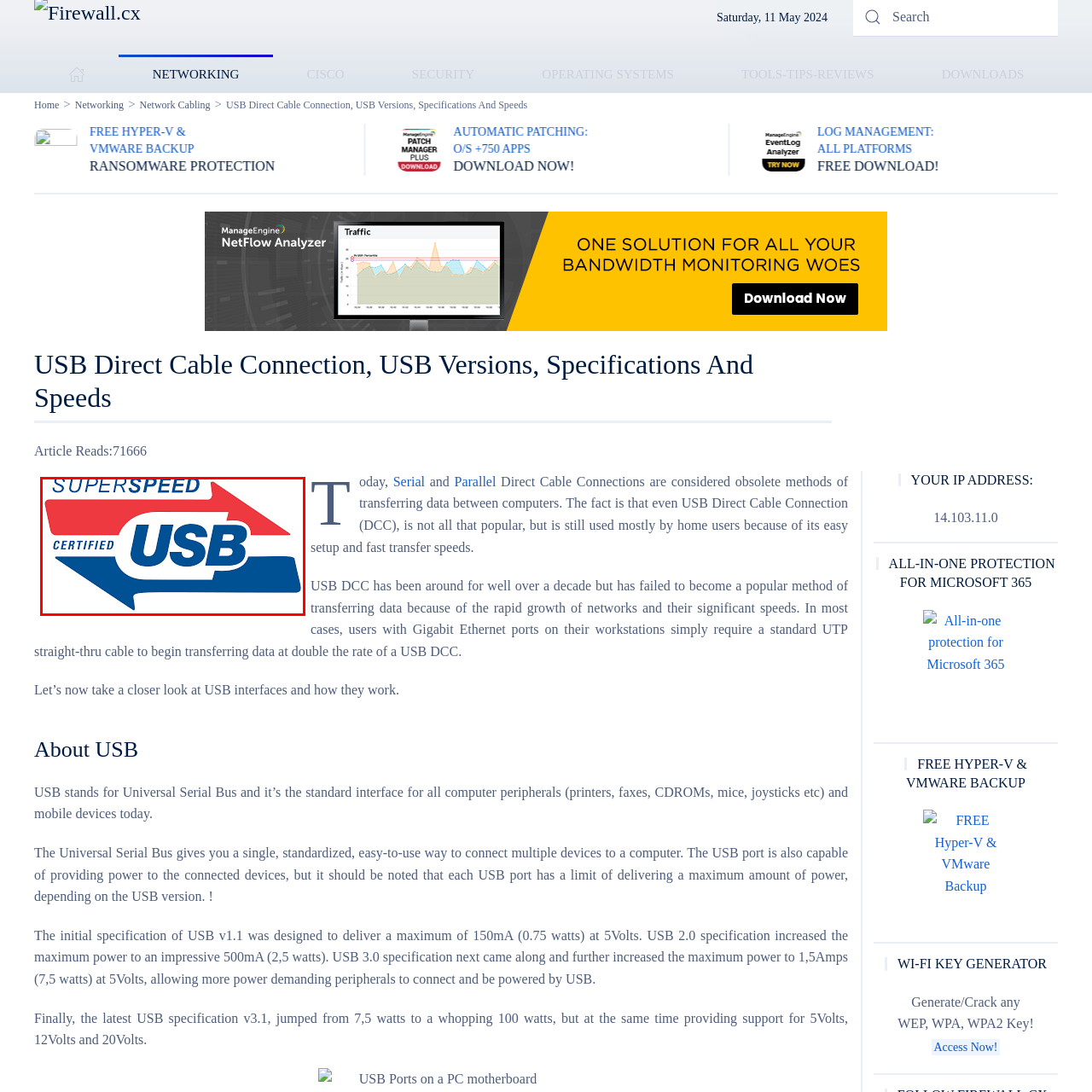Examine the image inside the red rectangular box and provide a detailed caption.

The image features the "Superspeed USB" certification logo, prominently showcasing the term "CERTIFIED USB" in bold, blue lettering. The design incorporates striking red and blue arrows that signify fast data transfer capabilities. This logo indicates compliance with USB standards that ensure high-speed performance, widely recognized in the technology industry. It conveys the message of speed and efficiency associated with modern USB connections, establishing the credentials of devices that bear this mark as reliable and capable of handling data-intensive tasks. This certification is essential for consumers seeking the best performance from their USB devices, such as external hard drives, flash drives, and various peripherals.